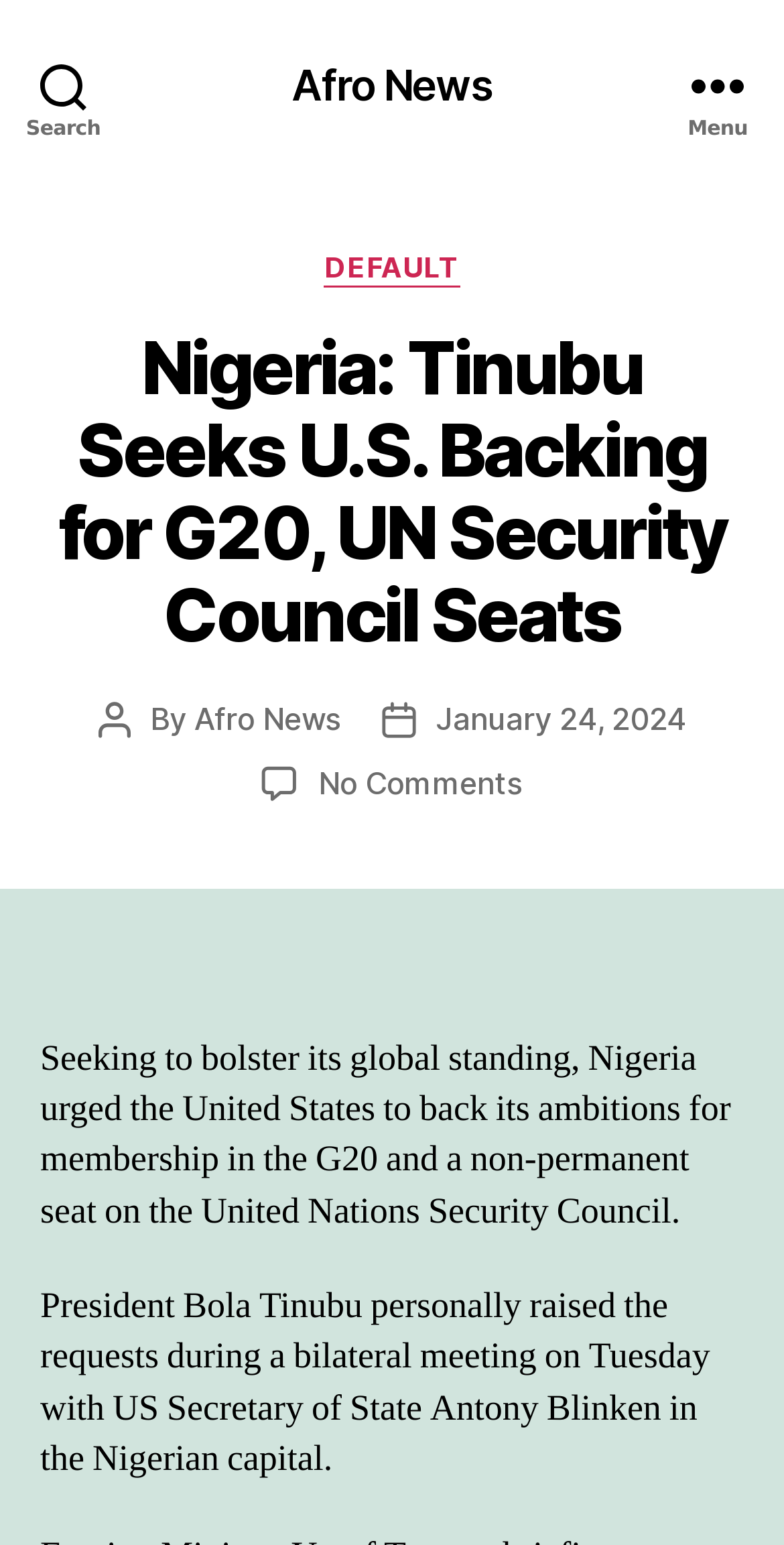Based on what you see in the screenshot, provide a thorough answer to this question: Who did President Bola Tinubu meet with?

The answer can be found by reading the article, which states that President Bola Tinubu personally raised the requests during a bilateral meeting on Tuesday with US Secretary of State Antony Blinken in the Nigerian capital.